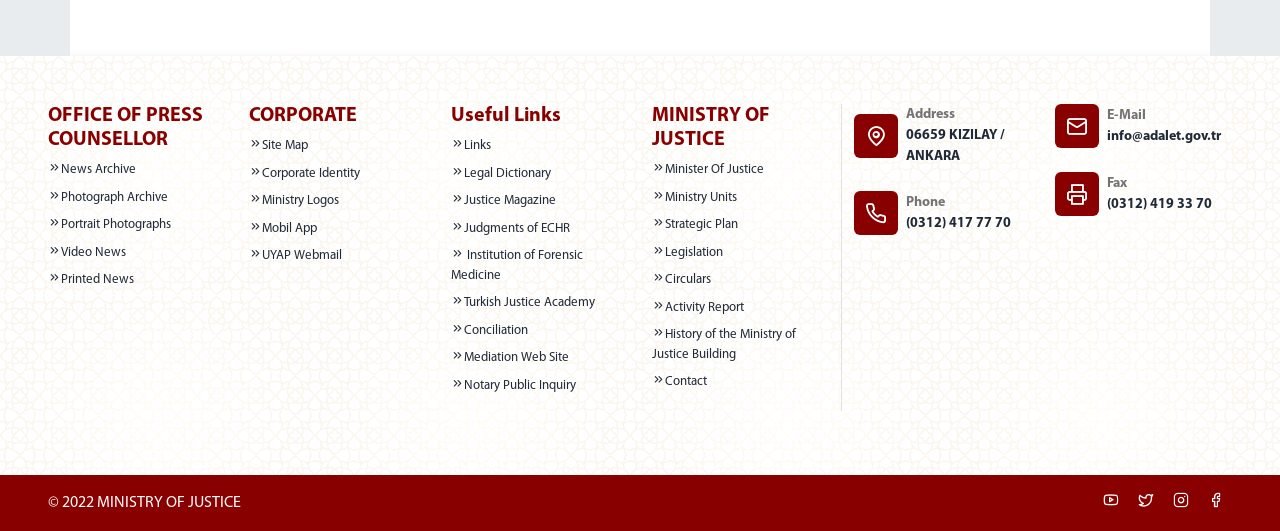Using the element description: "Funniest Vehicle Wrecking Video Ever", determine the bounding box coordinates. The coordinates should be in the format [left, top, right, bottom], with values between 0 and 1.

None